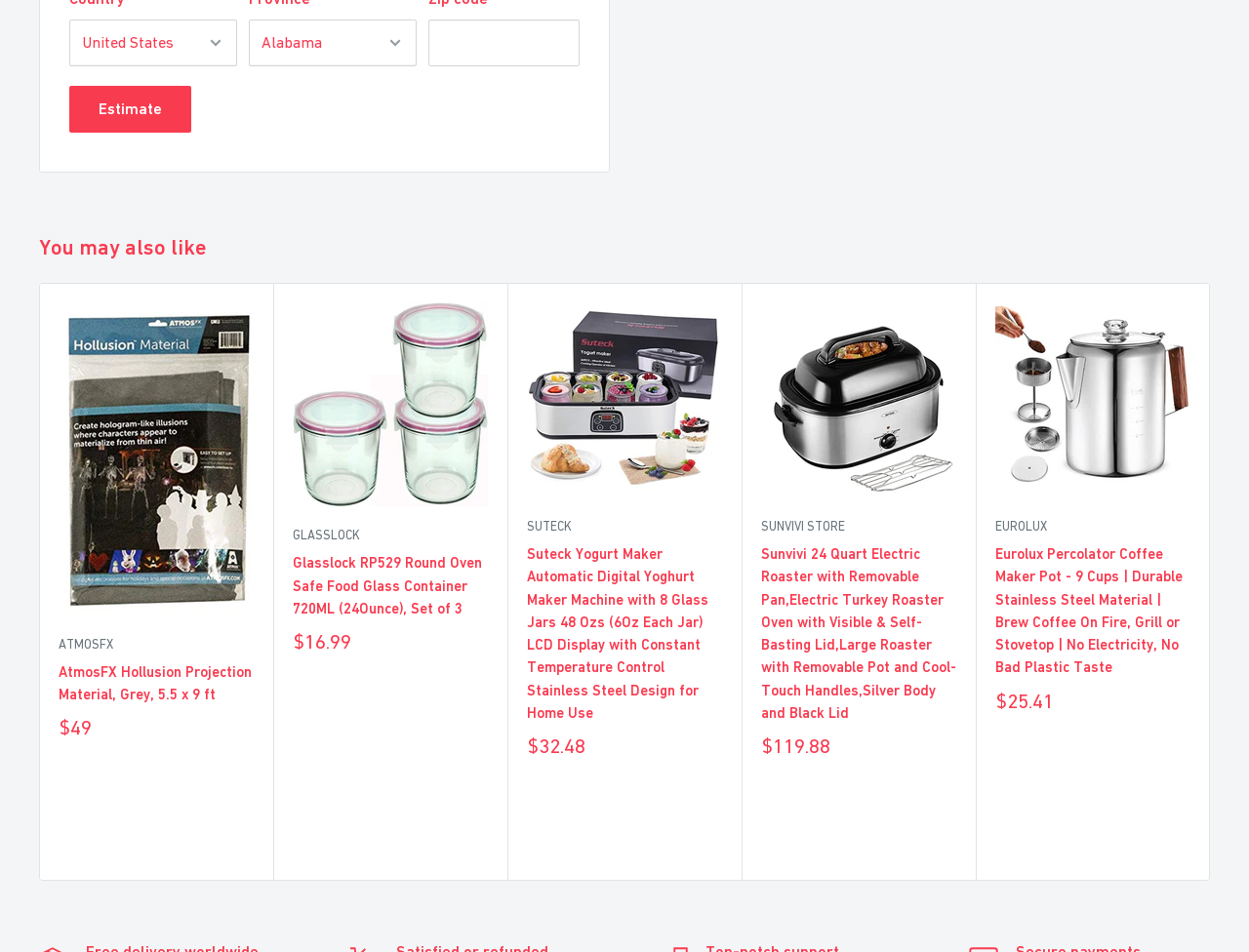Identify the bounding box for the given UI element using the description provided. Coordinates should be in the format (top-left x, top-left y, bottom-right x, bottom-right y) and must be between 0 and 1. Here is the description: Estimate

[0.055, 0.09, 0.153, 0.139]